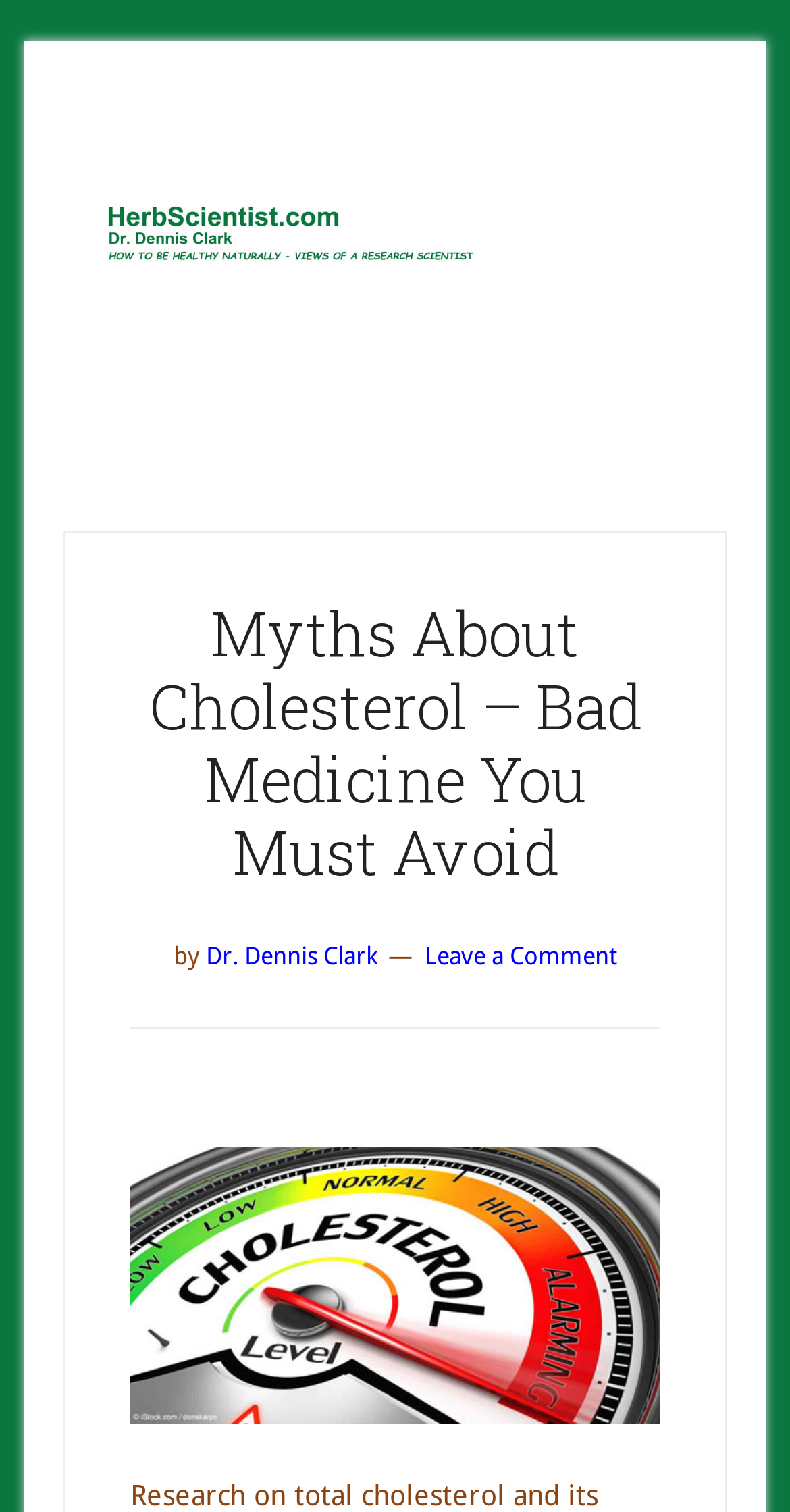Find the bounding box coordinates for the HTML element specified by: "Leave a Comment".

[0.537, 0.623, 0.781, 0.642]